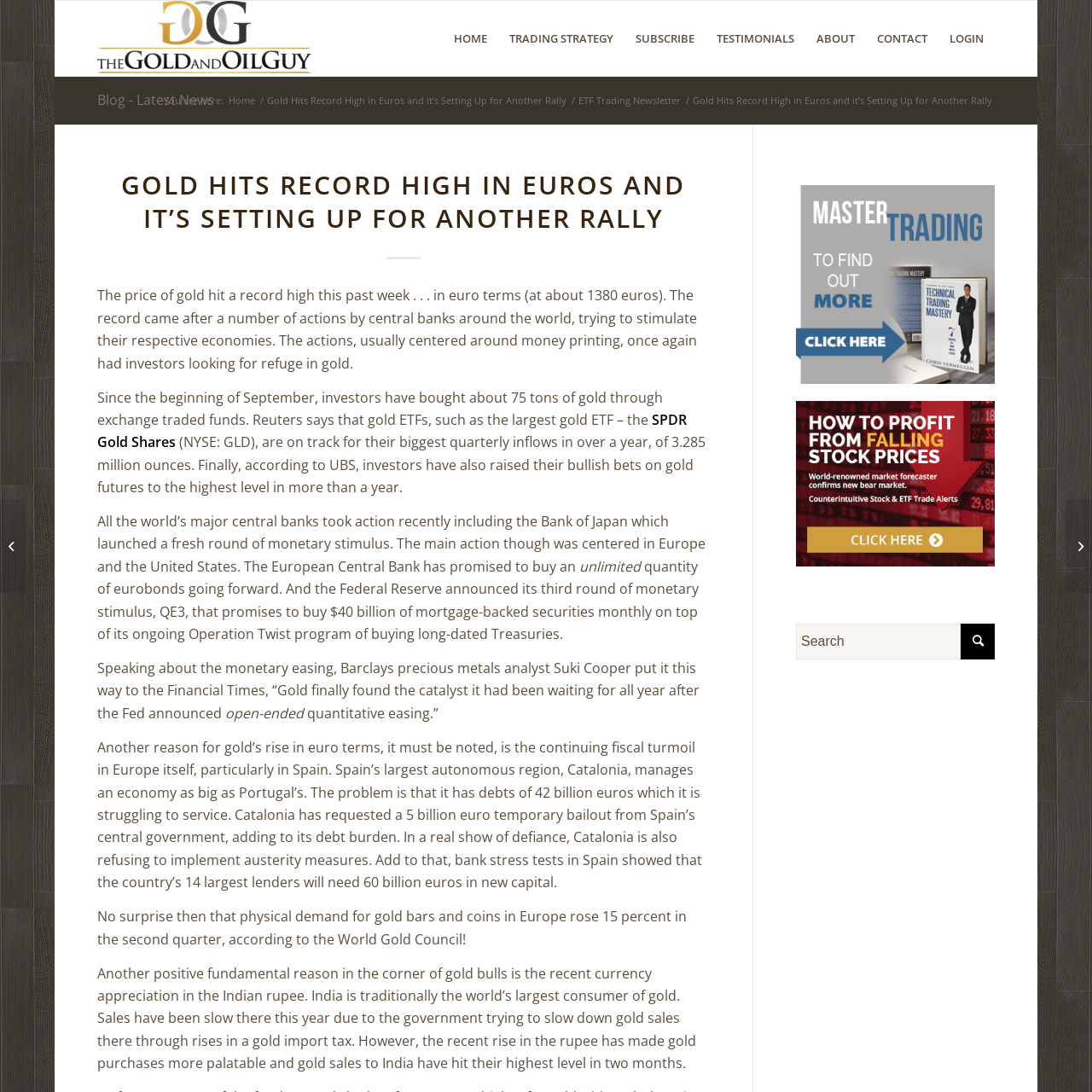Describe the entire webpage, focusing on both content and design.

This webpage is about gold and precious metals, with a focus on market news and analysis. At the top, there is a menu bar with seven items: HOME, TRADING STRATEGY, SUBSCRIBE, TESTIMONIALS, ABOUT, CONTACT, and LOGIN. Below the menu bar, there is a link to the "Blog - Latest News" section.

The main content of the page is an article about gold hitting a record high in euros. The article is divided into several paragraphs, with headings and static text. The text discusses the recent surge in gold prices, citing actions by central banks around the world, including the European Central Bank and the Federal Reserve, as well as fiscal turmoil in Europe, particularly in Spain.

To the right of the article, there is a complementary section with three links: "7 Steps To Win With Logic", "Technical Trading Mastery", and a search box with a button. Below the article, there are two more links: "Investor Gold Buying to Resume & Fed Doubling Their Balance Sheet AGAI..." and "70 Second Market Outlook – Metals, Dollar, Bonds, Stocks, Energy".

There are several images on the page, including a logo for "Gold & Silver Stocks Newsletter - Precious Metals" at the top, and images associated with the links in the complementary section. Overall, the page has a clean and organized layout, with a focus on providing information and analysis about gold and precious metals.